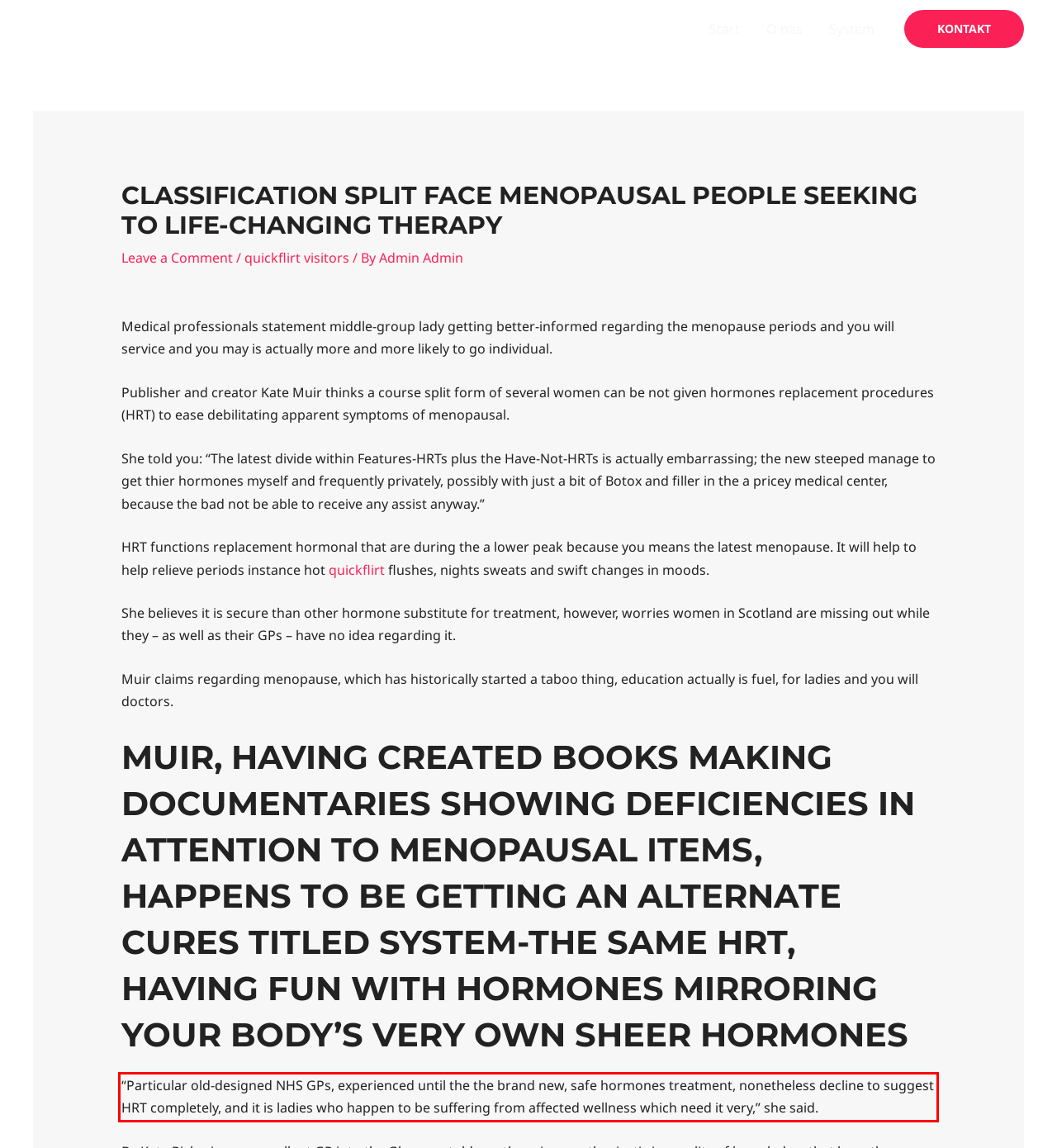You have a screenshot of a webpage with a red bounding box. Use OCR to generate the text contained within this red rectangle.

“Particular old-designed NHS GPs, experienced until the the brand new, safe hormones treatment, nonetheless decline to suggest HRT completely, and it is ladies who happen to be suffering from affected wellness which need it very,” she said.